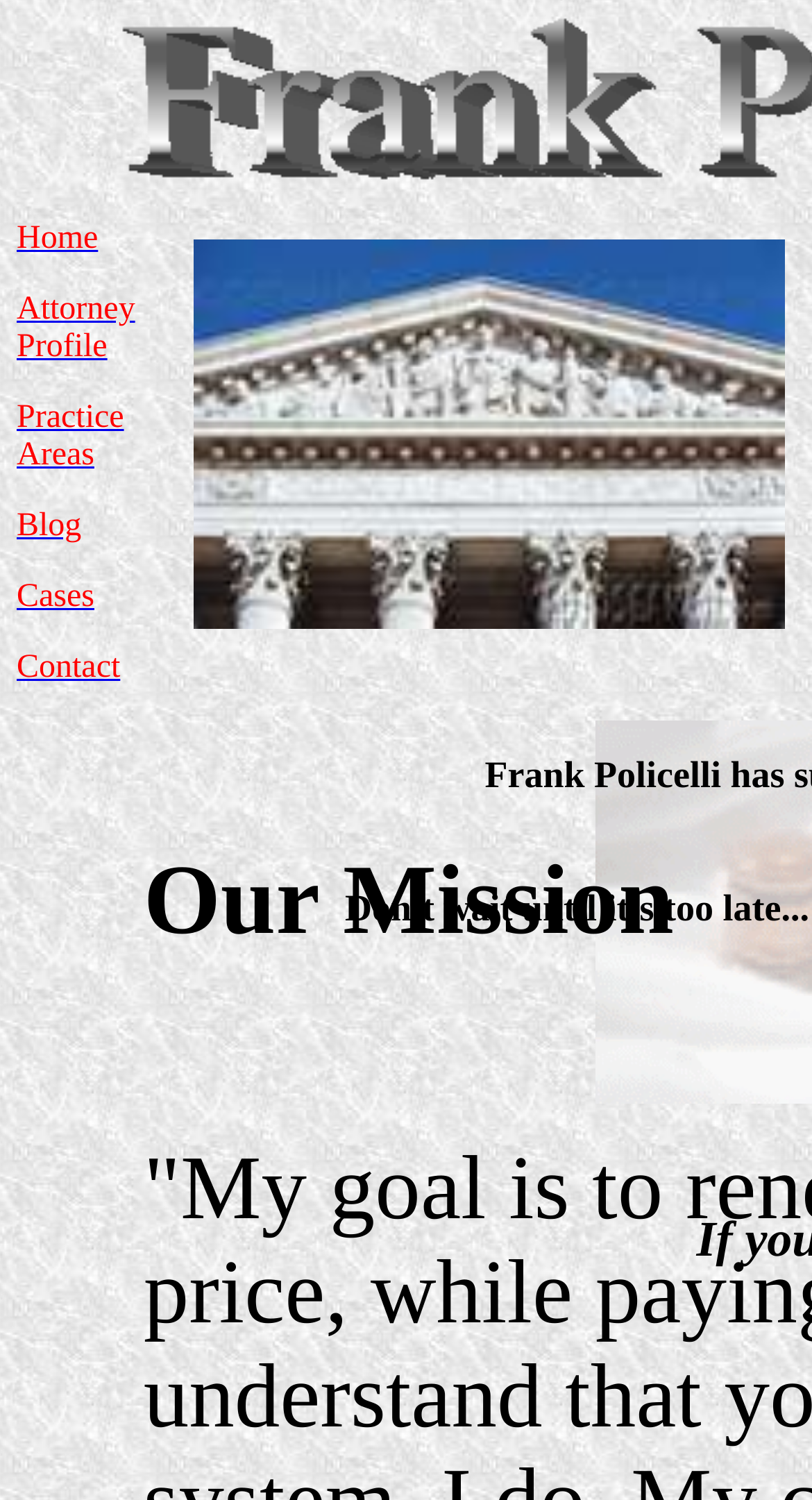Based on the element description: "Home", identify the bounding box coordinates for this UI element. The coordinates must be four float numbers between 0 and 1, listed as [left, top, right, bottom].

[0.021, 0.147, 0.121, 0.171]